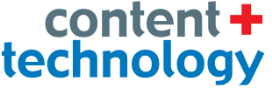What is the color of the word 'technology'?
Look at the screenshot and respond with one word or a short phrase.

Vibrant blue